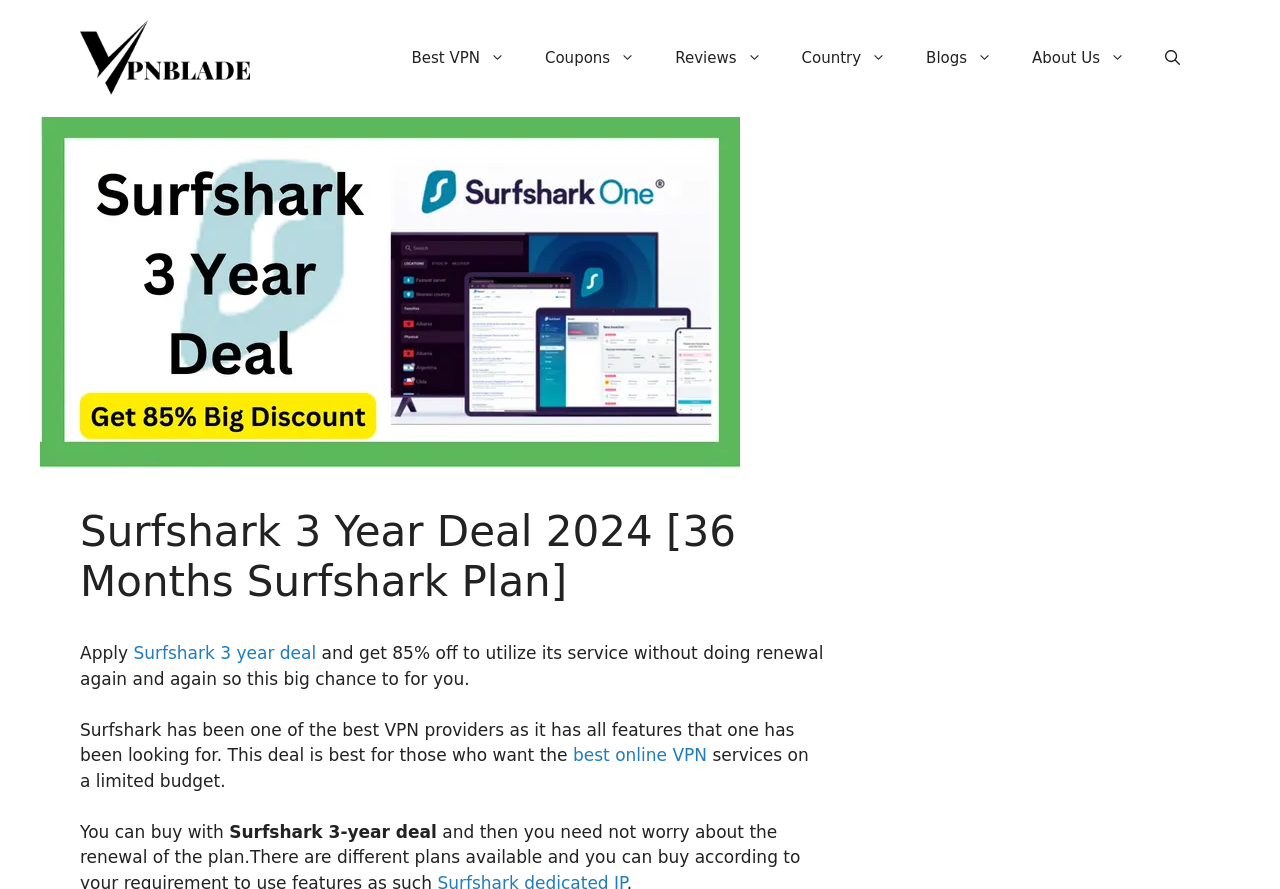What is the purpose of the 'Open search' button?
Using the image as a reference, answer the question in detail.

The 'Open search' button is likely used to open a search bar or function, allowing users to search for specific content or keywords on the webpage.